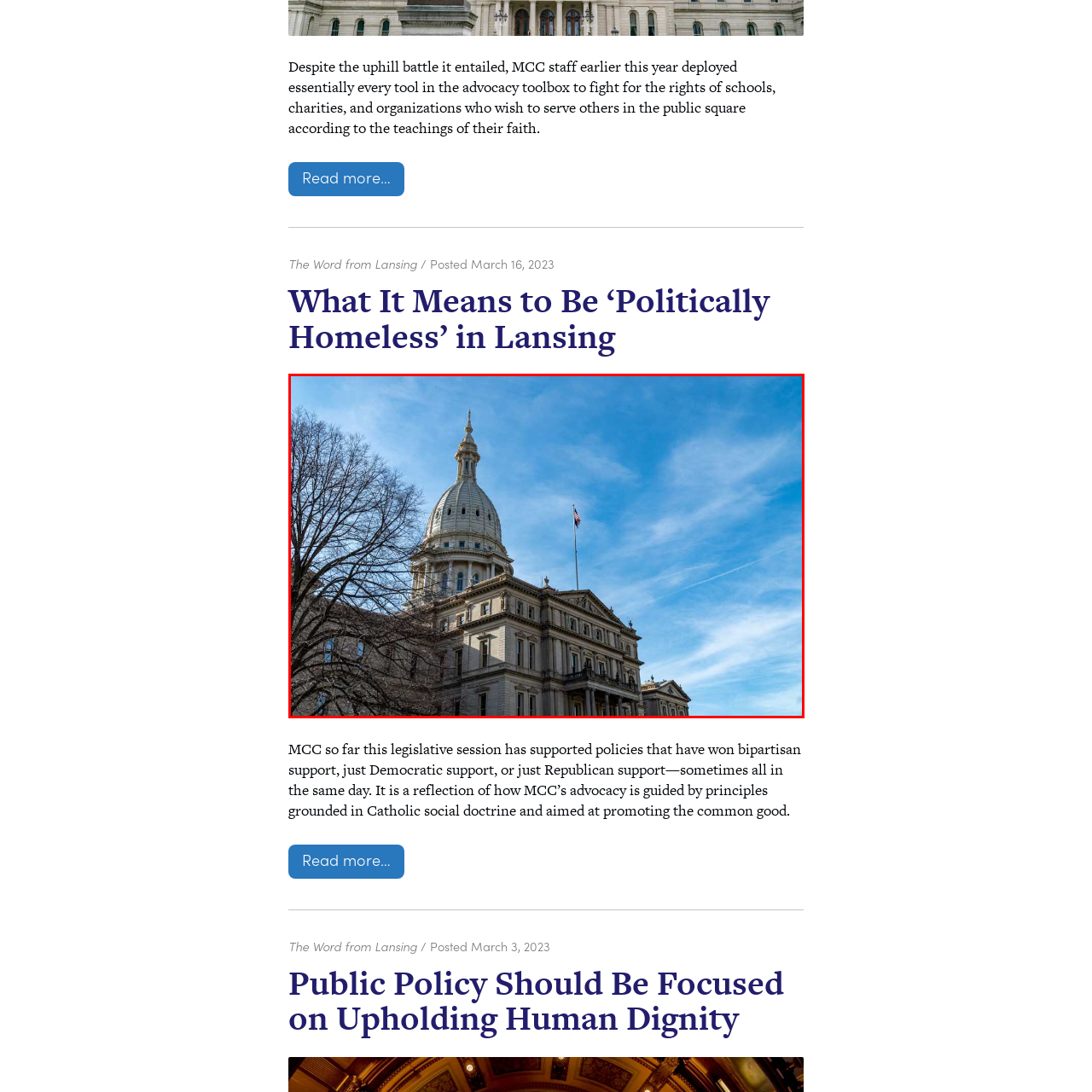Examine the portion of the image marked by the red rectangle, What is symbolized by the flag waving atop the capitol dome? Answer concisely using a single word or phrase.

Governance and civic pride